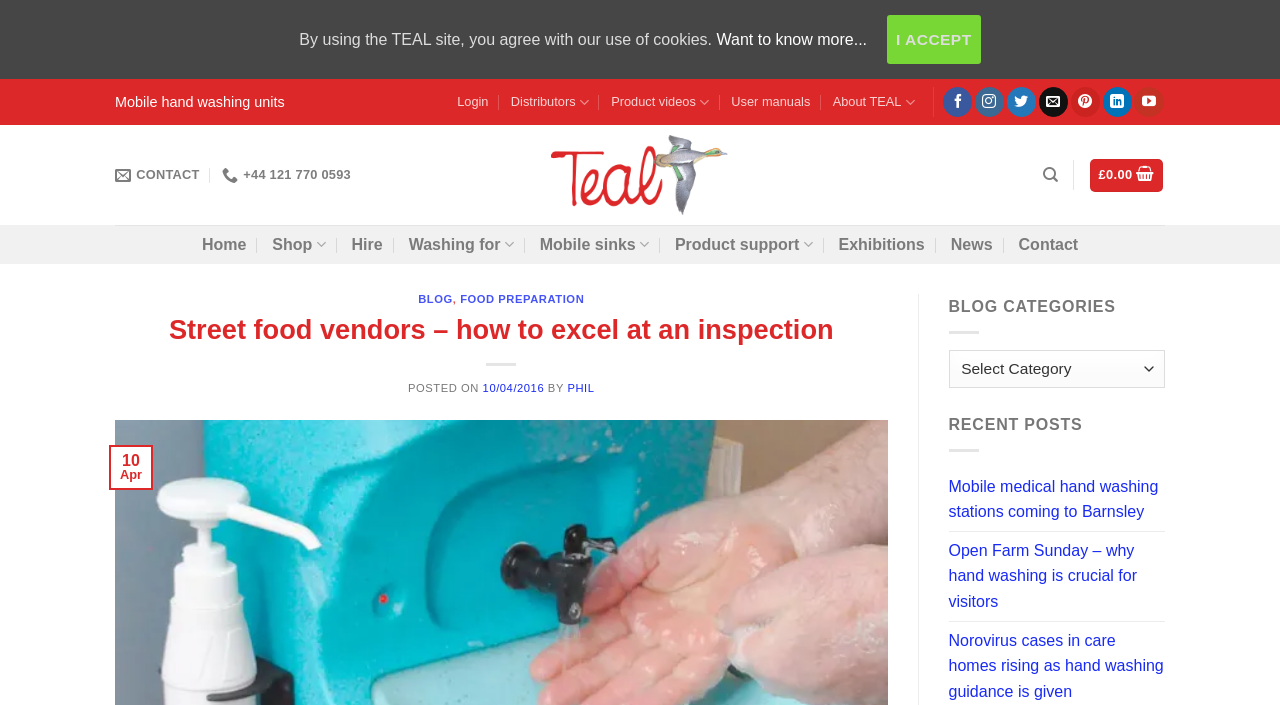Answer the question with a single word or phrase: 
What is the main topic of this webpage?

Street food vendors